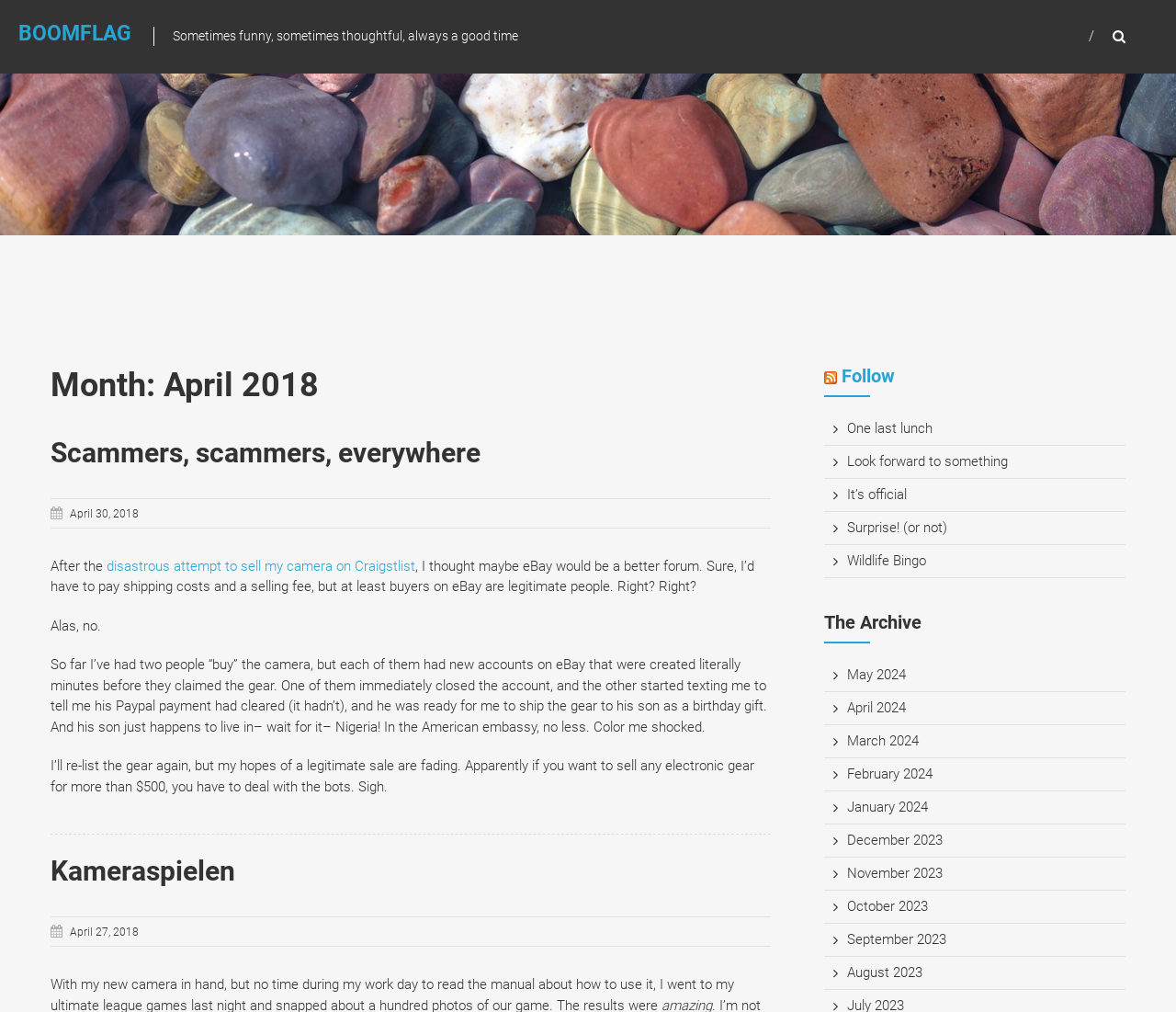What is the name of the blog?
Using the image as a reference, deliver a detailed and thorough answer to the question.

The name of the blog can be determined by looking at the heading element 'BOOMFLAG' at the top of the page, which is also a link. This suggests that the blog's name is BoomFlag.